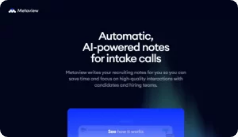What is the purpose of the call-to-action button?
Please provide a single word or phrase based on the screenshot.

To explore the tool